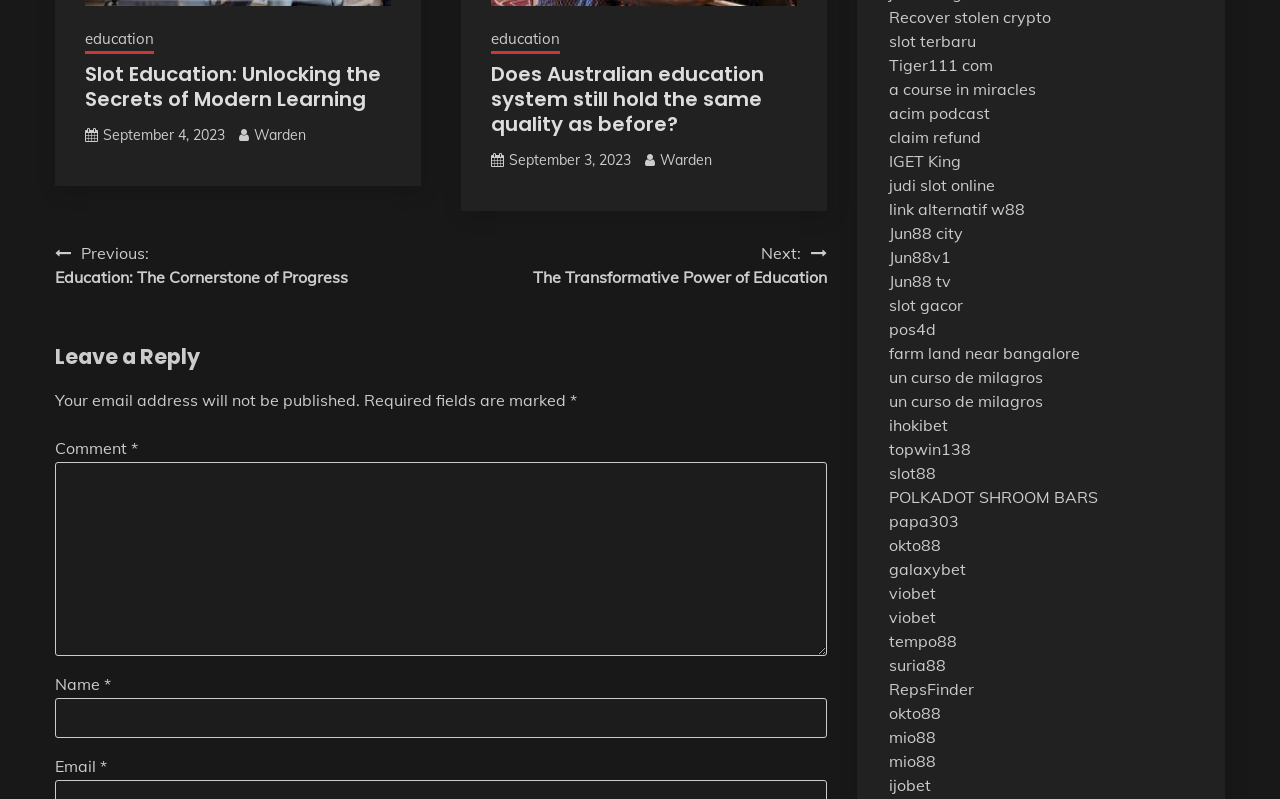Pinpoint the bounding box coordinates for the area that should be clicked to perform the following instruction: "Check out Devour Studio's YouTube channel".

None